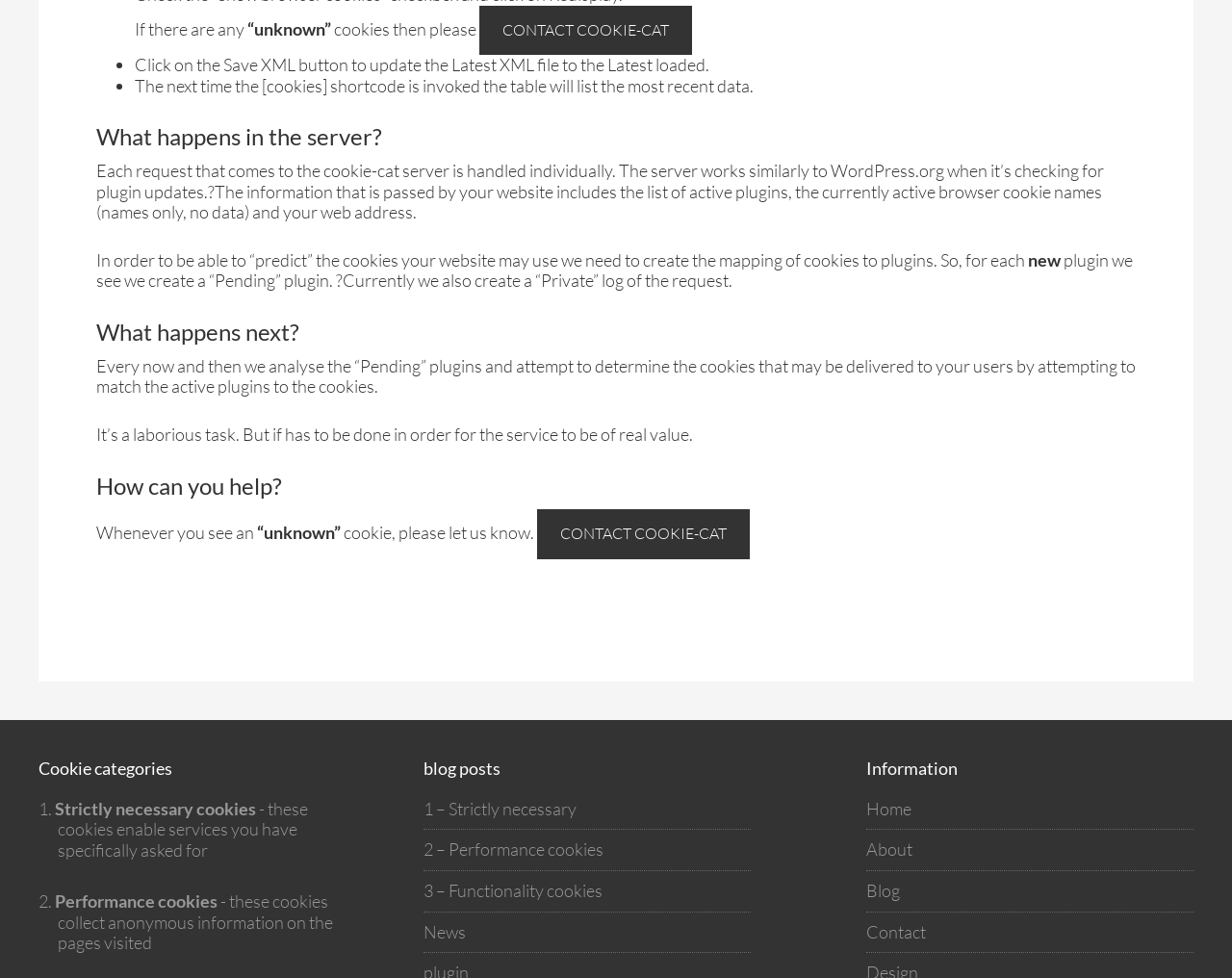Find the bounding box coordinates for the area that must be clicked to perform this action: "Click on About".

[0.703, 0.858, 0.741, 0.879]